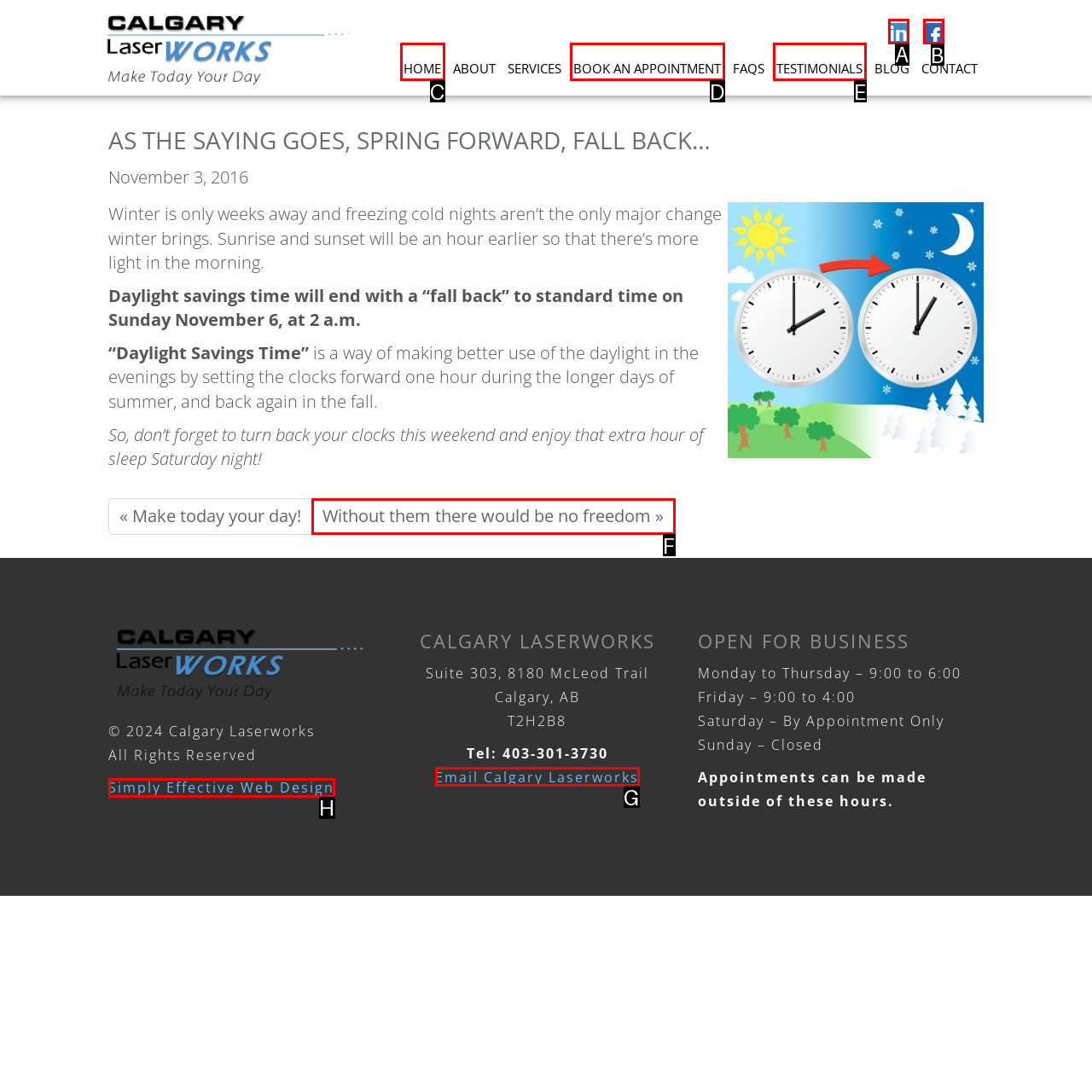Based on the provided element description: Simply Effective Web Design, identify the best matching HTML element. Respond with the corresponding letter from the options shown.

H